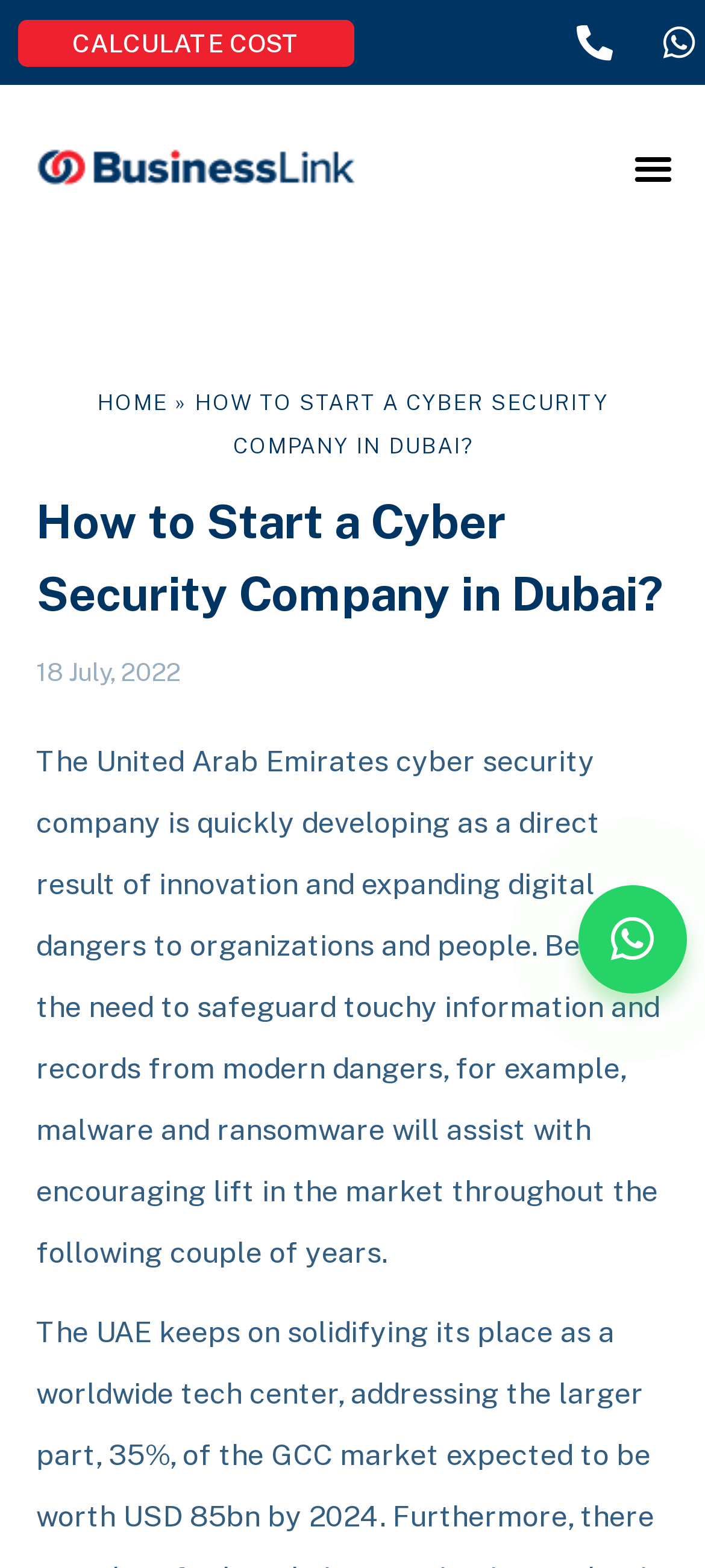What is the date of the latest article?
From the screenshot, supply a one-word or short-phrase answer.

18 July, 2022